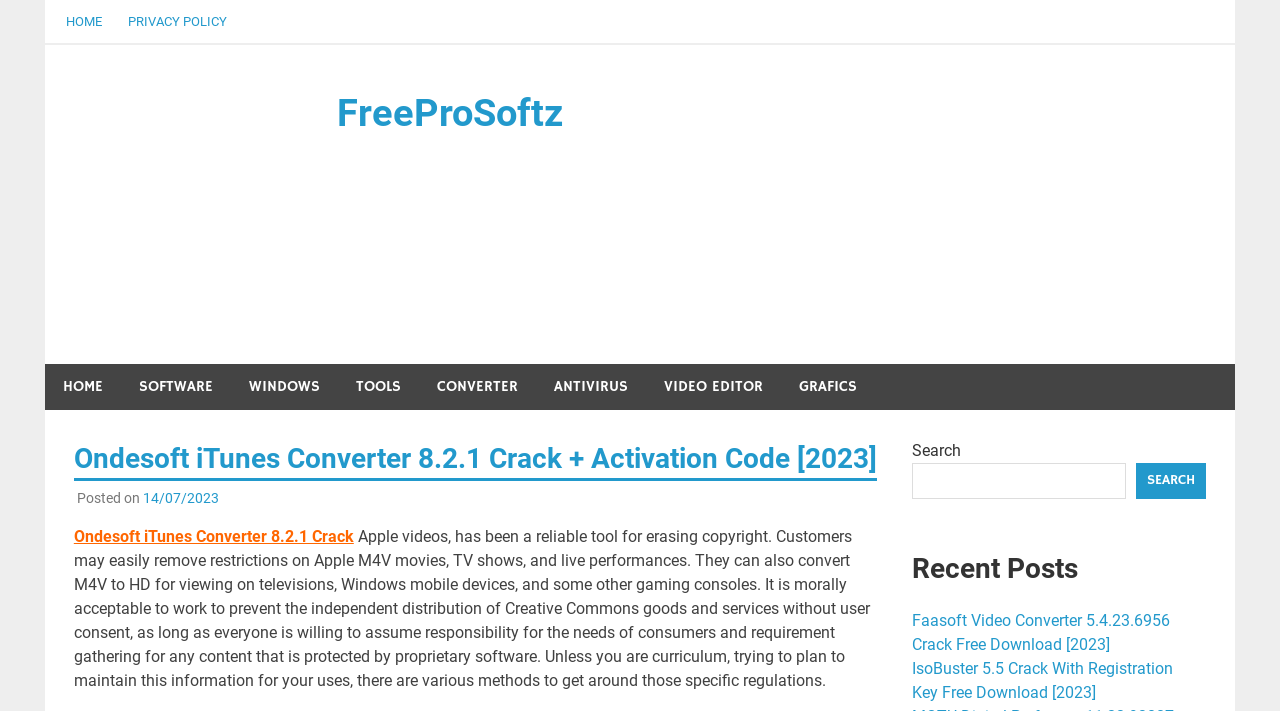Determine the bounding box coordinates of the element's region needed to click to follow the instruction: "read recent posts". Provide these coordinates as four float numbers between 0 and 1, formatted as [left, top, right, bottom].

[0.712, 0.772, 0.942, 0.827]